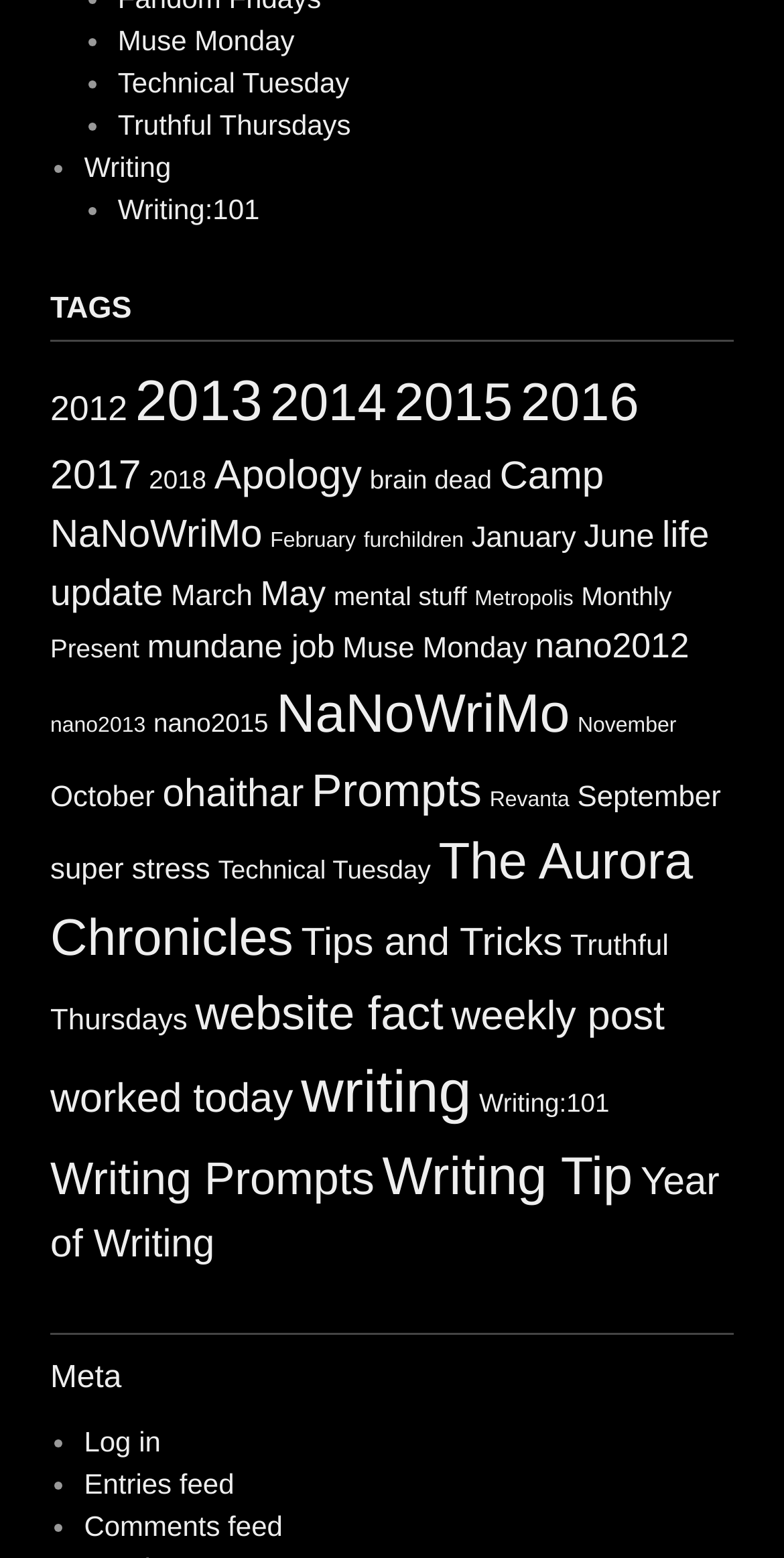What is the position of the 'Log in' link?
Please provide a detailed and thorough answer to the question.

The link element 'Log in' has a bounding box coordinate of [0.107, 0.915, 0.205, 0.936]. Comparing its y1 and y2 coordinates with other elements, it is located at the bottom left of the webpage.